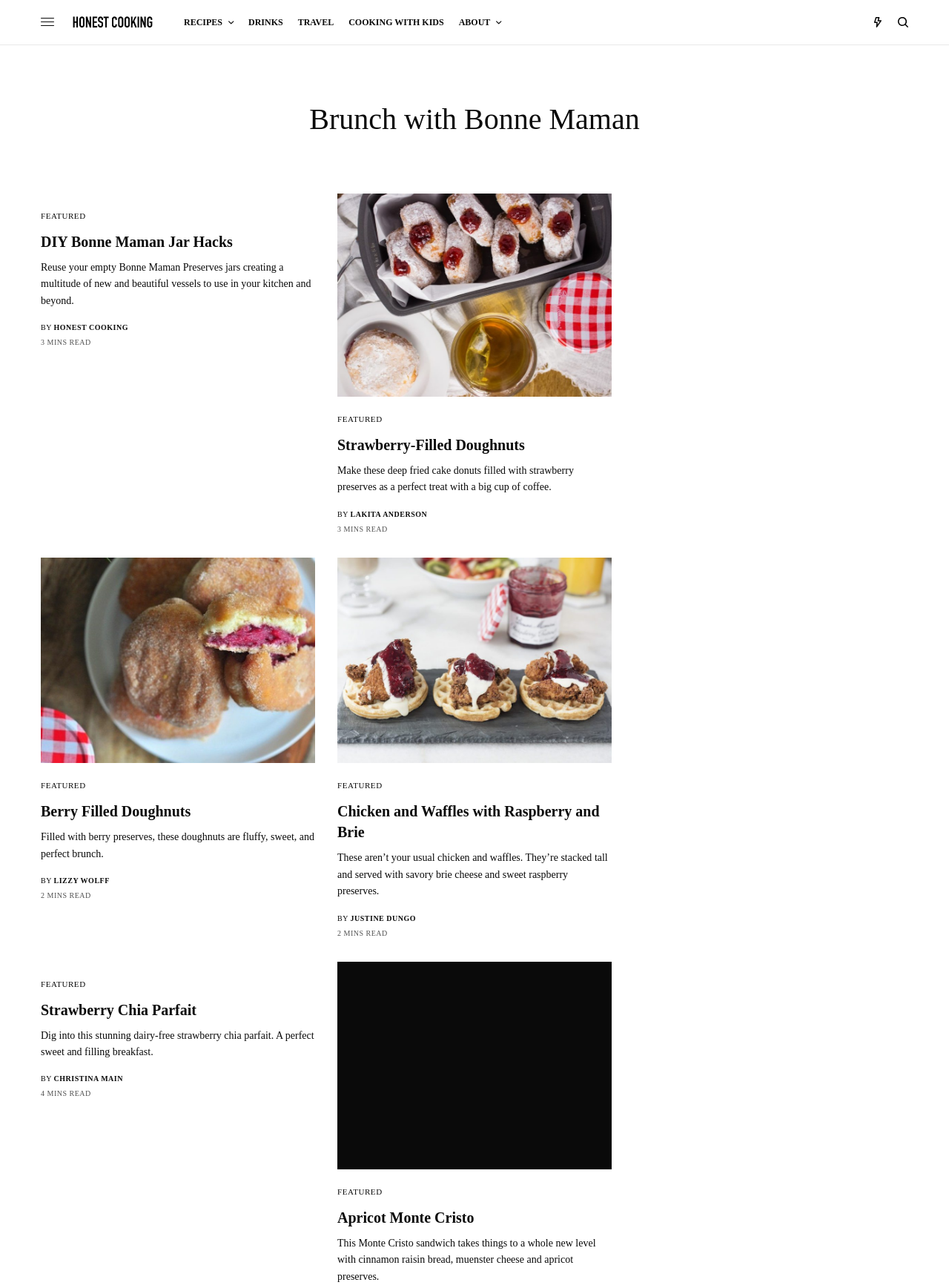Predict the bounding box coordinates of the area that should be clicked to accomplish the following instruction: "Click on the 'RECIPES' link". The bounding box coordinates should consist of four float numbers between 0 and 1, i.e., [left, top, right, bottom].

[0.194, 0.0, 0.246, 0.035]